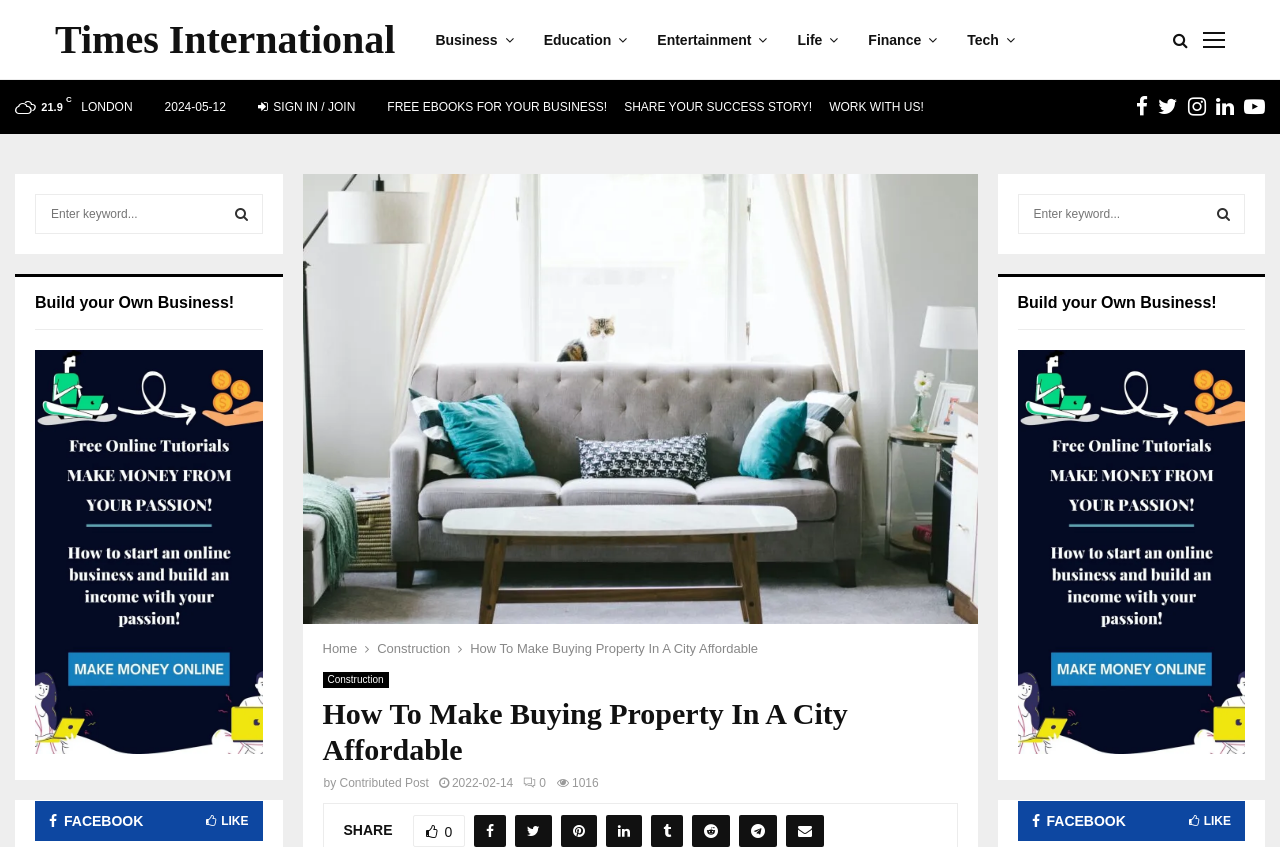What is the current temperature?
Please utilize the information in the image to give a detailed response to the question.

I found the current temperature by looking at the top-left corner of the webpage, where I saw a static text element displaying '21.9' followed by a 'C' symbol, indicating the temperature in Celsius.